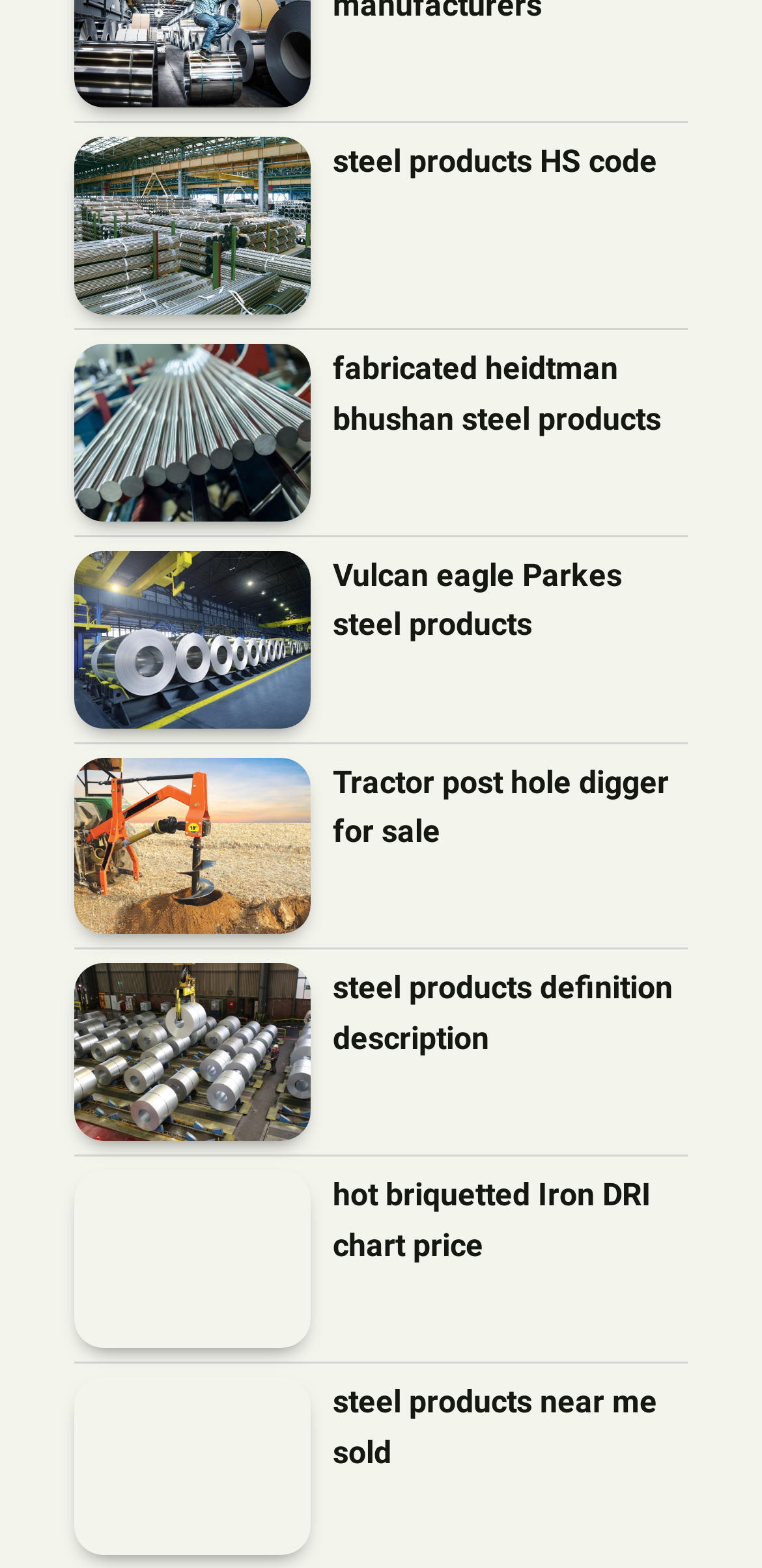Provide the bounding box coordinates of the area you need to click to execute the following instruction: "read steel products definition description".

[0.097, 0.615, 0.408, 0.728]